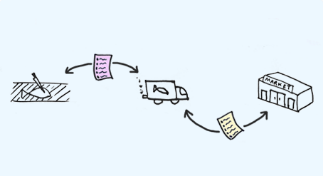Generate a detailed explanation of the scene depicted in the image.

The image illustrates a simplified flow of seafood traceability, emphasizing the process from harvesting to market. It features three key stages: 

1. **Harvesting**: A hand holding a fish symbolizes the fishing industry's initial step.
2. **Transportation**: A blank cargo truck, representing the delivery of seafood, indicates the essential logistics involved in moving products from one place to another.
3. **Market Delivery**: An illustrated storefront labeled "MARKET" showcases the final destination where consumers can purchase the seafood.

Each step is connected by arrows, suggesting the continuous flow of information and movement throughout the seafood supply chain, highlighting the importance of documentation and traceability in ensuring quality and sustainability.